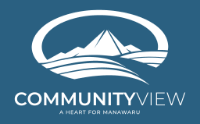What is the tagline of Community View?
Look at the image and answer with only one word or phrase.

A HEART FOR MANAWARU